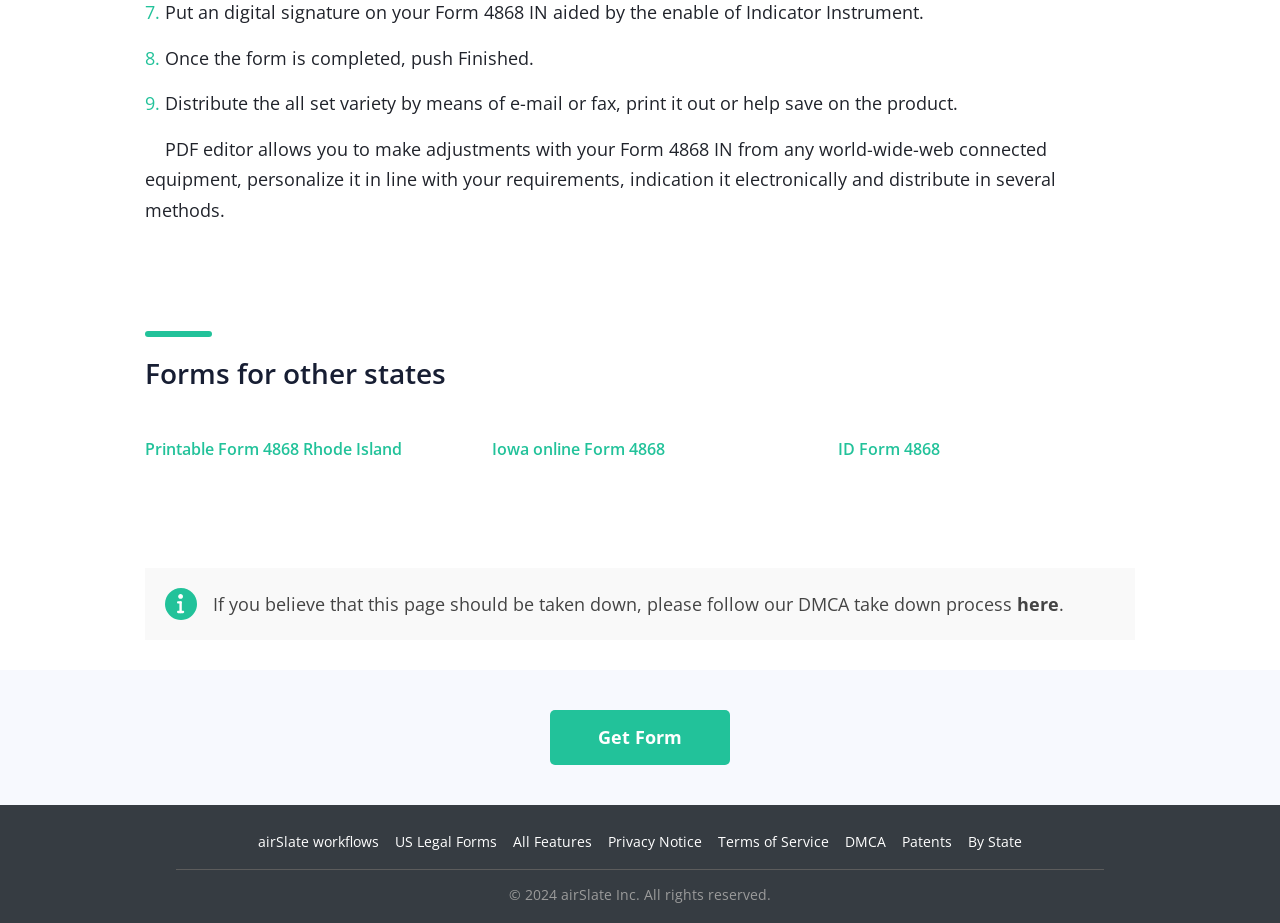Could you highlight the region that needs to be clicked to execute the instruction: "Get the Form 4868"?

[0.43, 0.787, 0.57, 0.811]